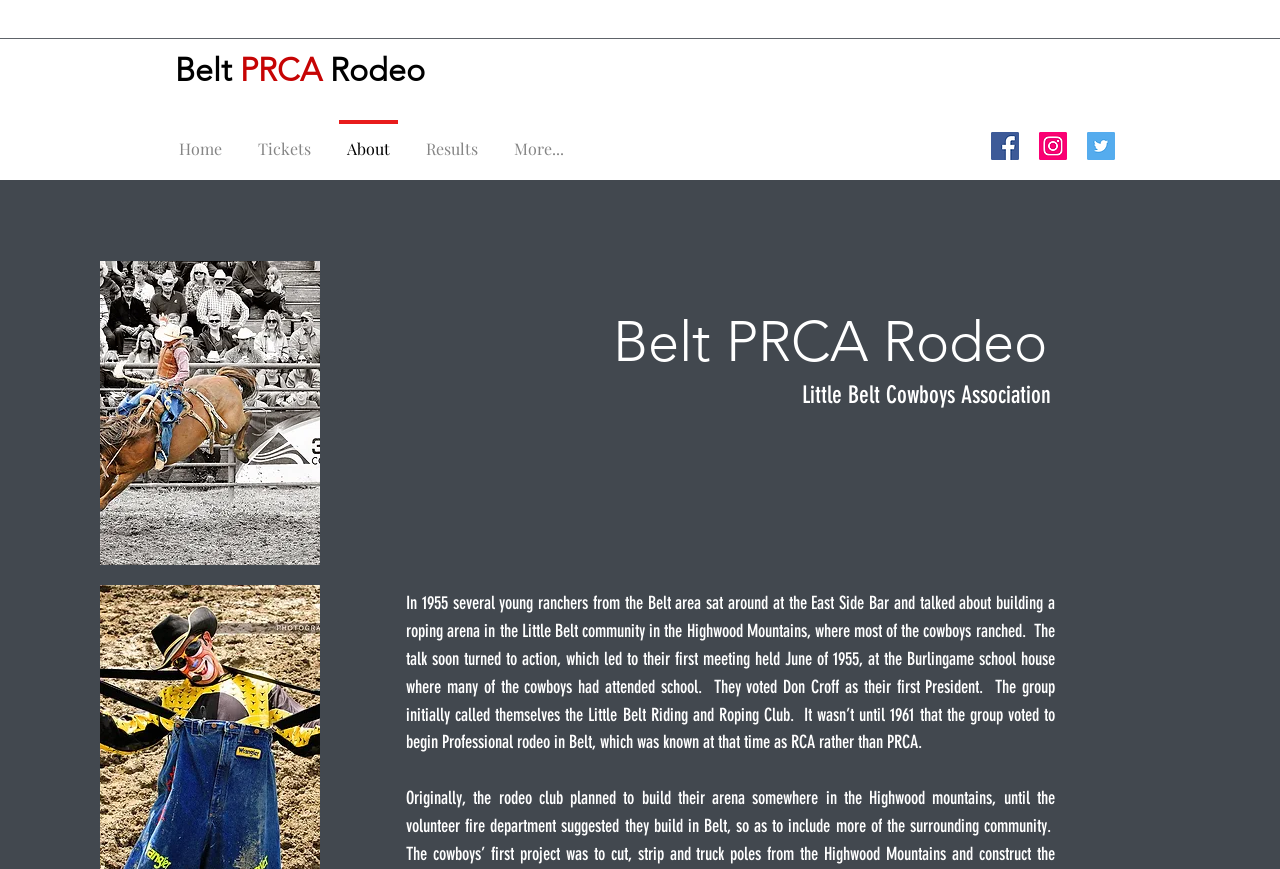Specify the bounding box coordinates of the element's area that should be clicked to execute the given instruction: "Click the Tickets link". The coordinates should be four float numbers between 0 and 1, i.e., [left, top, right, bottom].

[0.188, 0.138, 0.257, 0.184]